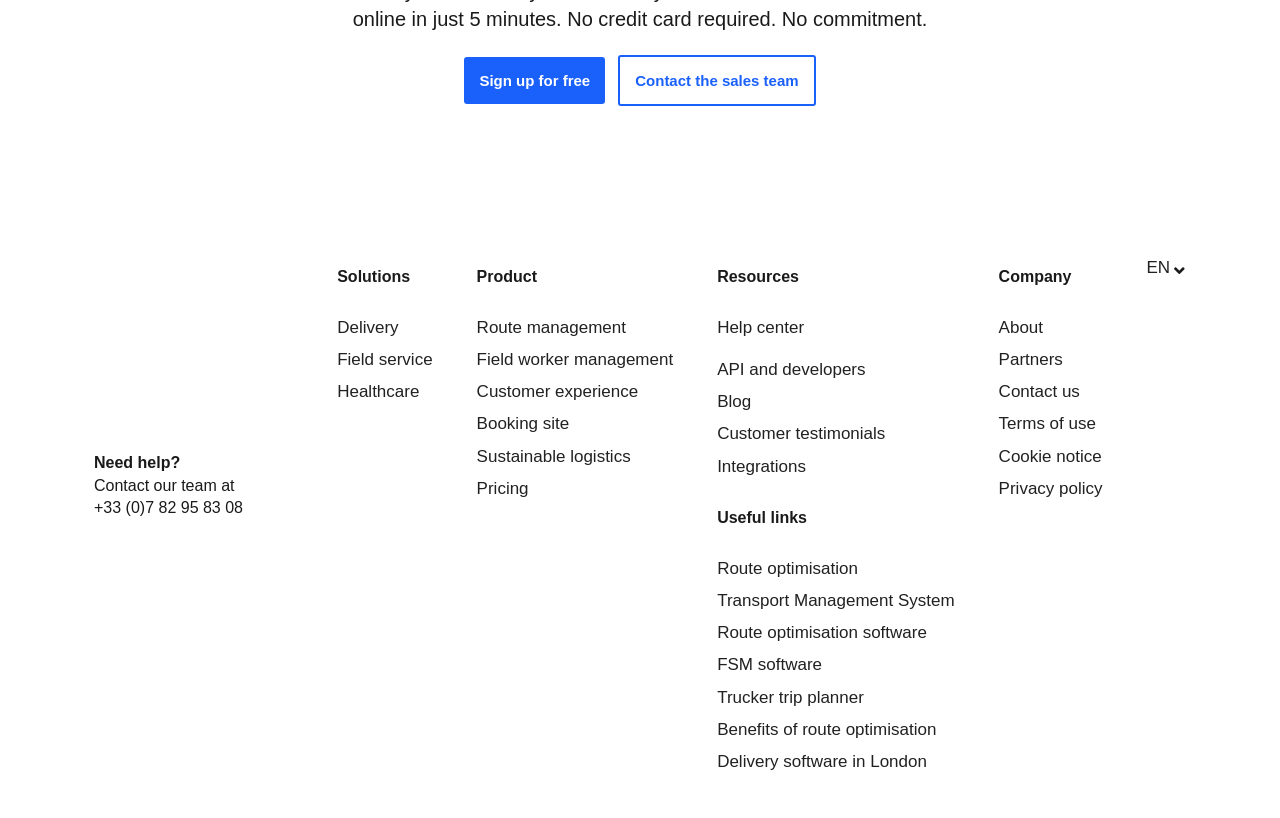Specify the bounding box coordinates of the region I need to click to perform the following instruction: "Expand 'WHAT ARE THE LONG-TERM GOALS OF PARLATORE LAW GROUP?' section". The coordinates must be four float numbers in the range of 0 to 1, i.e., [left, top, right, bottom].

None